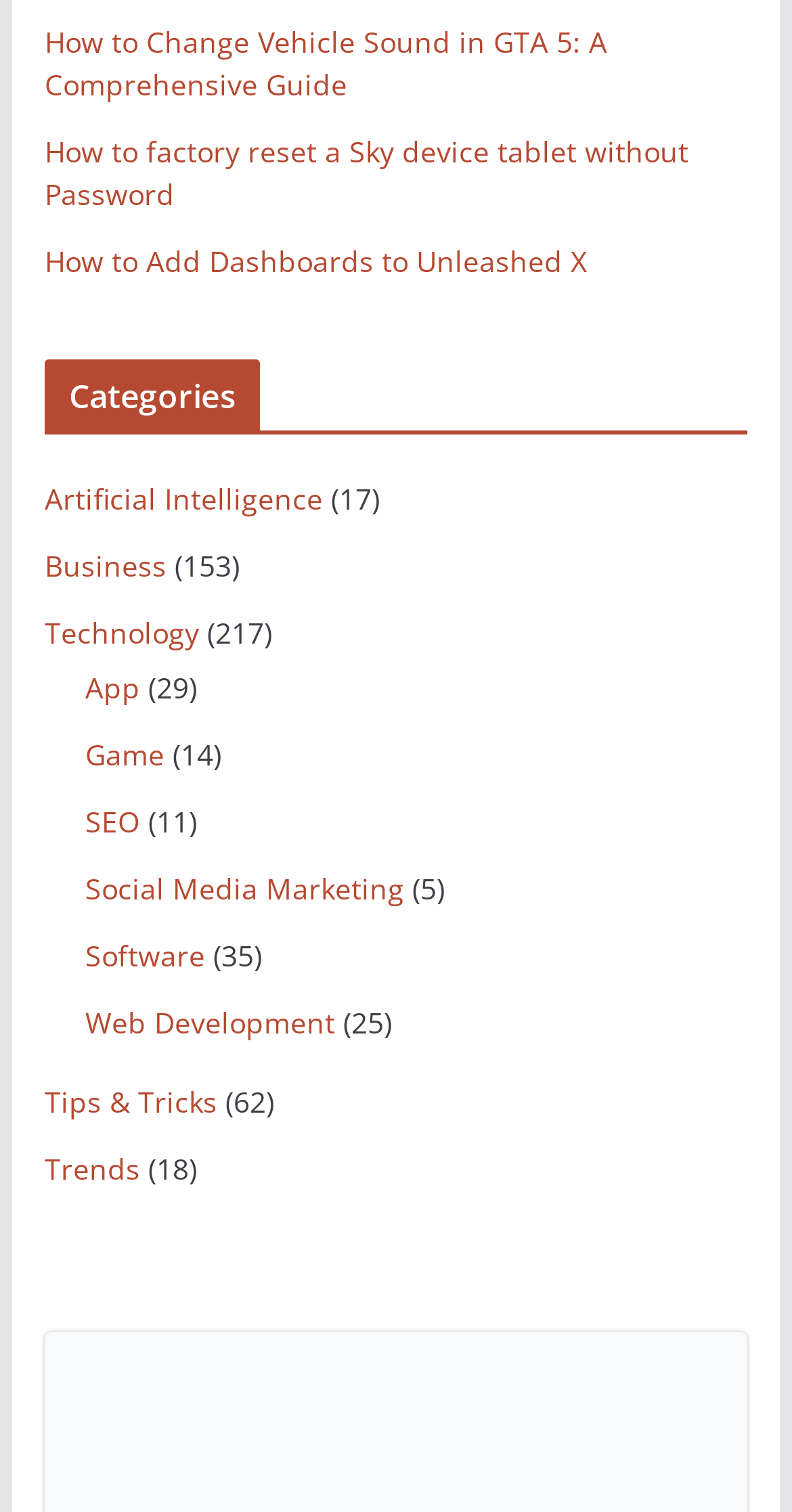Answer the following in one word or a short phrase: 
Is there a category related to games?

Yes